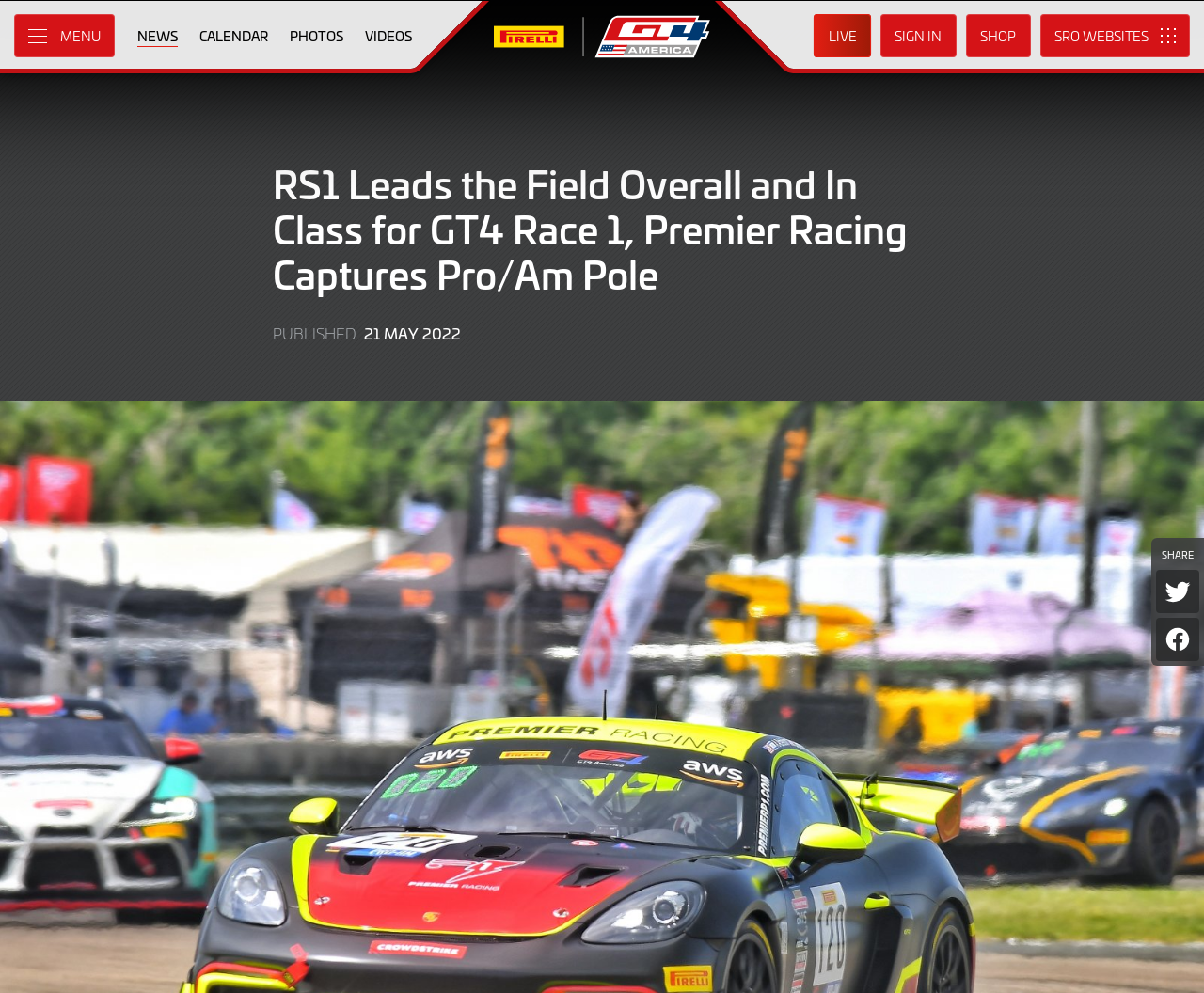Please identify the bounding box coordinates of the clickable area that will fulfill the following instruction: "Sign in to the website". The coordinates should be in the format of four float numbers between 0 and 1, i.e., [left, top, right, bottom].

[0.731, 0.014, 0.794, 0.058]